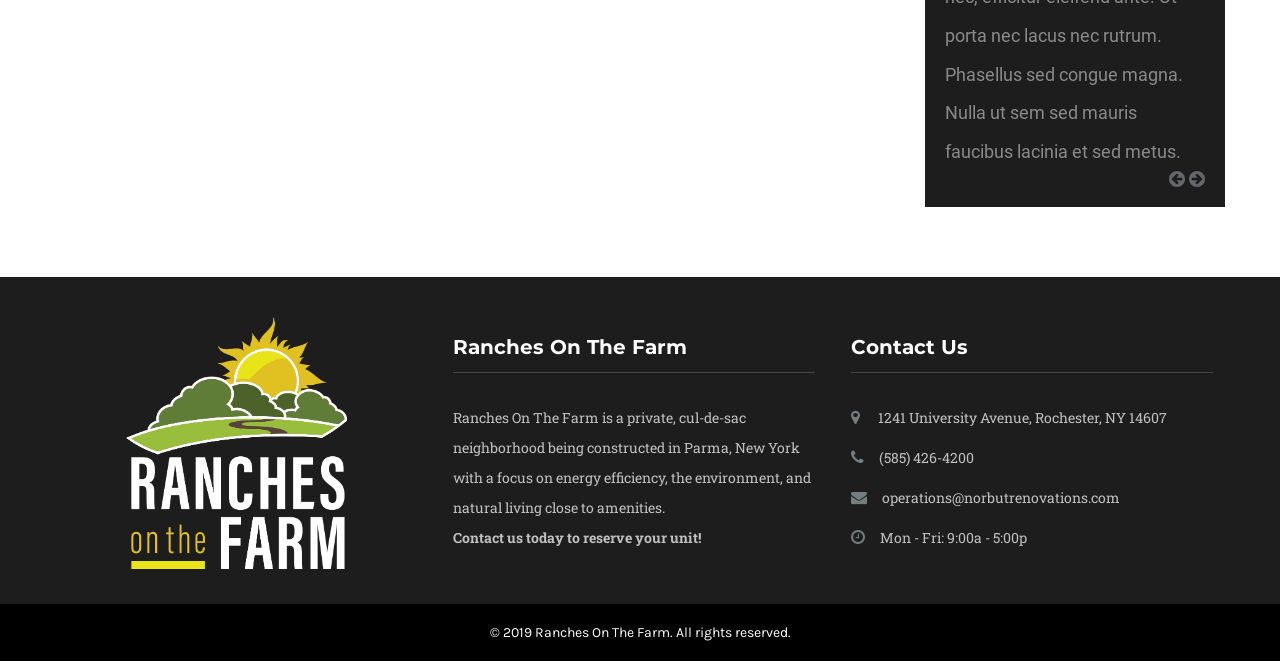What is the name of the neighborhood?
Using the image, elaborate on the answer with as much detail as possible.

I found the answer by looking at the heading element 'Ranches On The Farm' and the static text 'Ranches On The Farm is a private, cul-de-sac neighborhood...' which provides more information about the neighborhood.